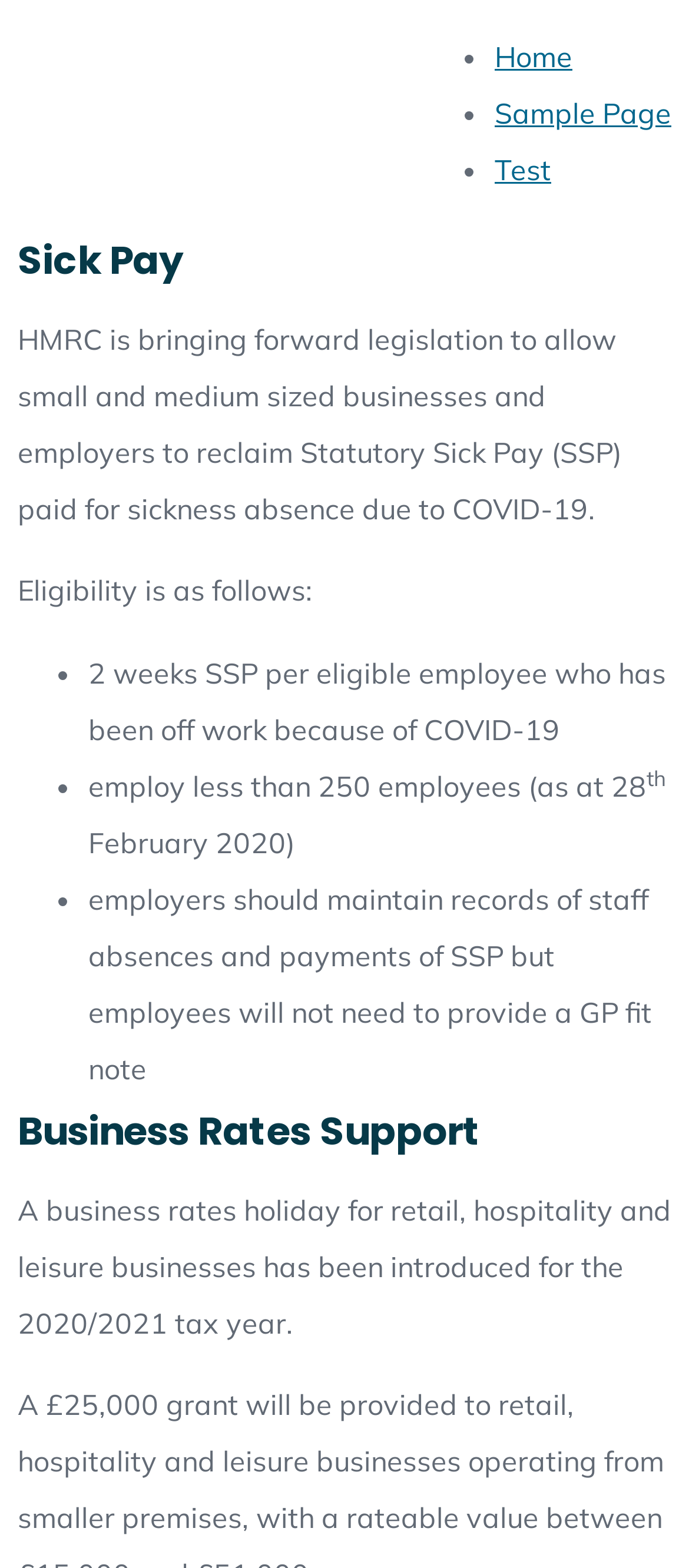How many employees must an employer have to be eligible?
Please provide a single word or phrase in response based on the screenshot.

Less than 250